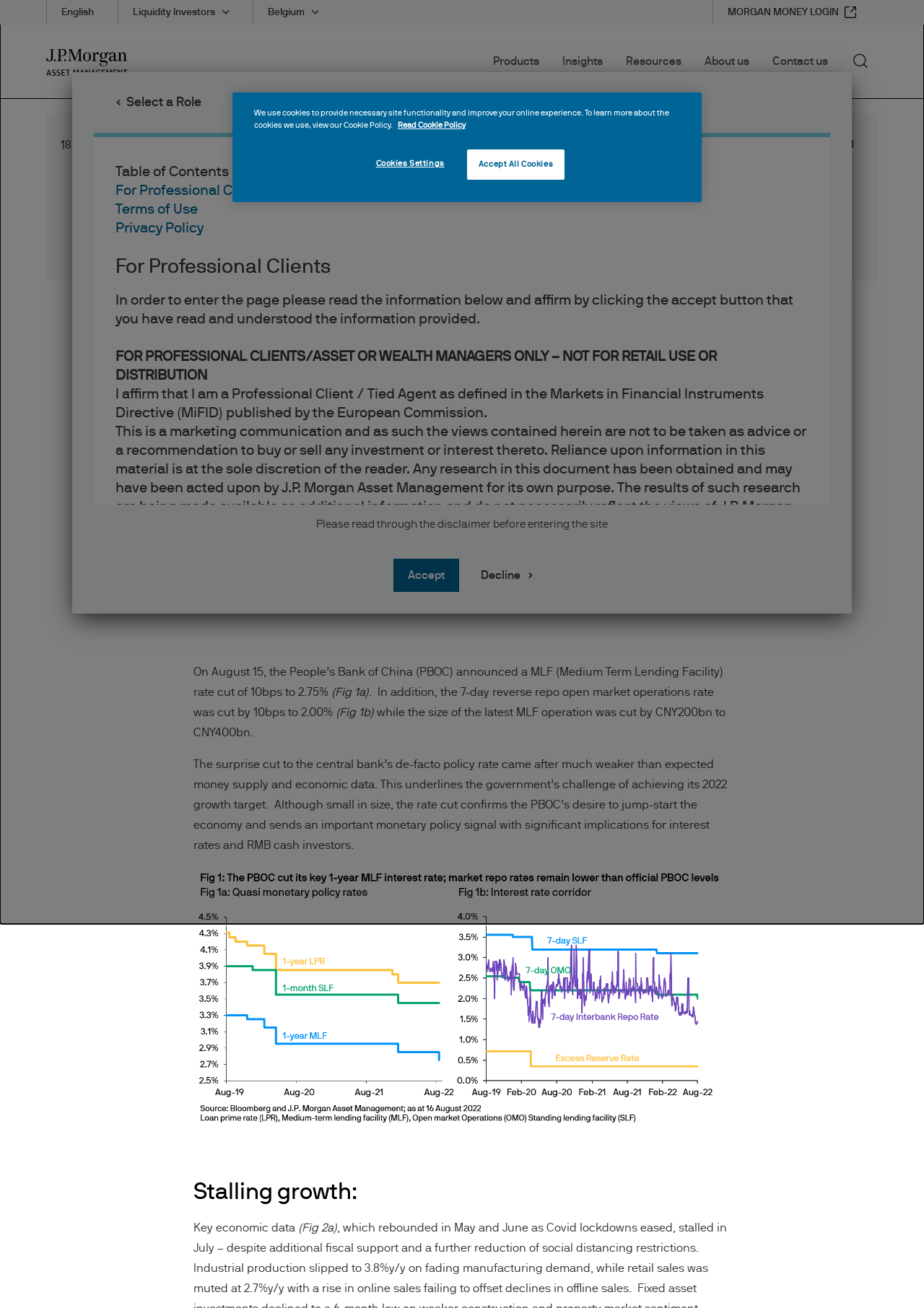What is the name of the author of the article?
Using the picture, provide a one-word or short phrase answer.

Aidan Shevlin